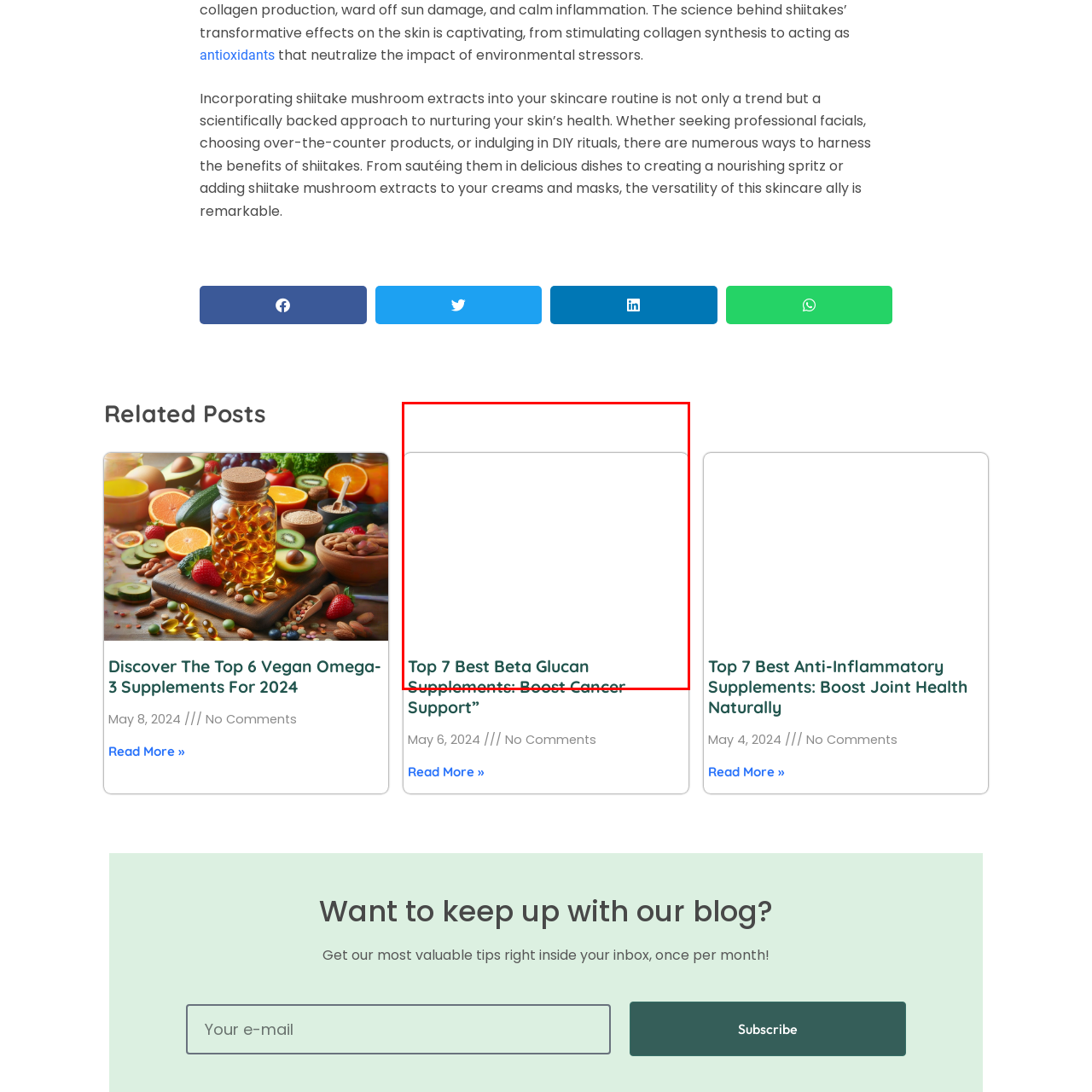Please analyze the image enclosed within the red bounding box and provide a comprehensive answer to the following question based on the image: What is the primary focus of the article?

The primary focus of the article is on cancer support, as mentioned in the title and emphasized in the caption, which suggests that the article aims to provide insights into the most effective beta glucan supplements for enhancing cancer support.